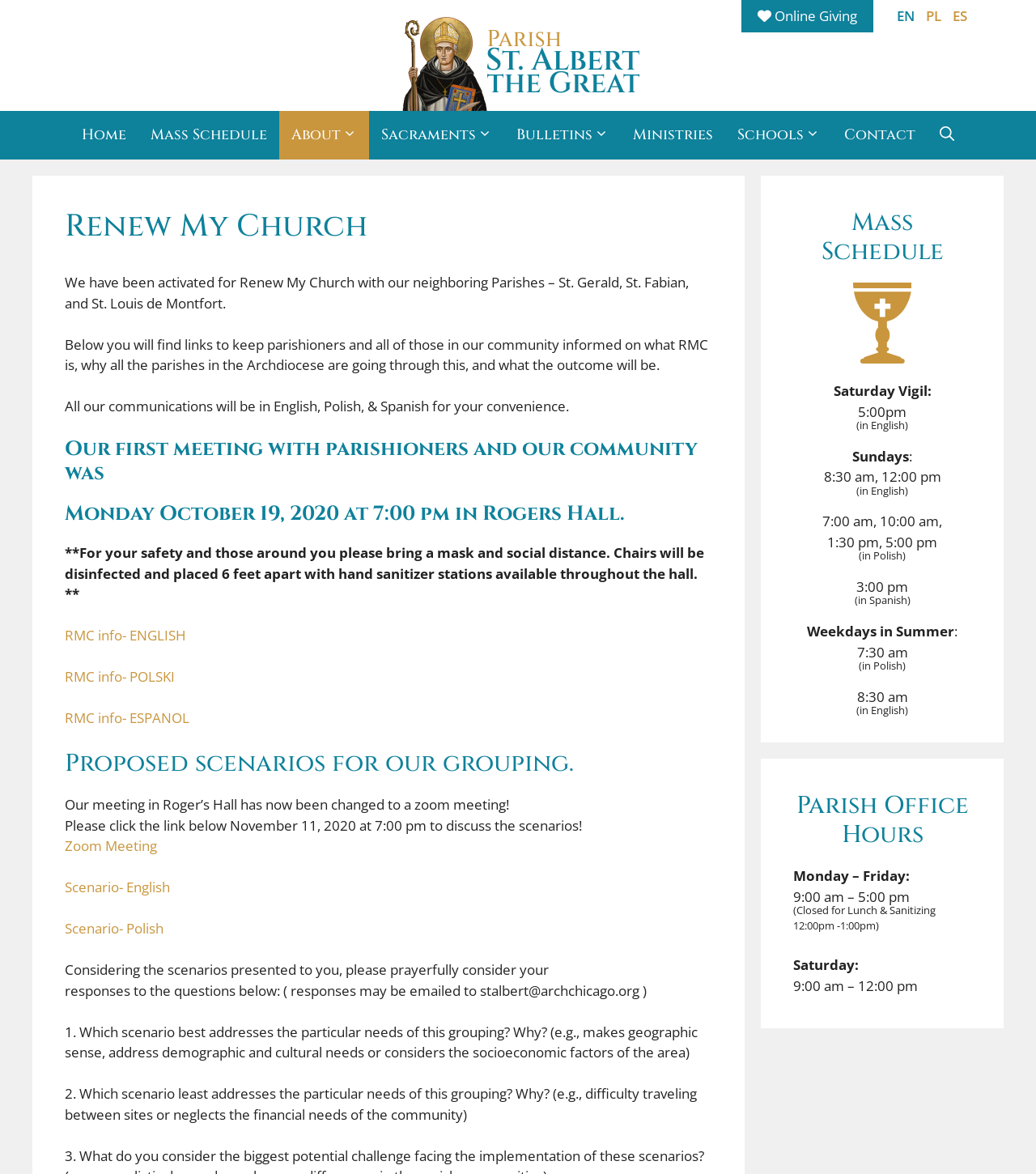Please specify the bounding box coordinates of the area that should be clicked to accomplish the following instruction: "Open search". The coordinates should consist of four float numbers between 0 and 1, i.e., [left, top, right, bottom].

[0.895, 0.094, 0.933, 0.136]